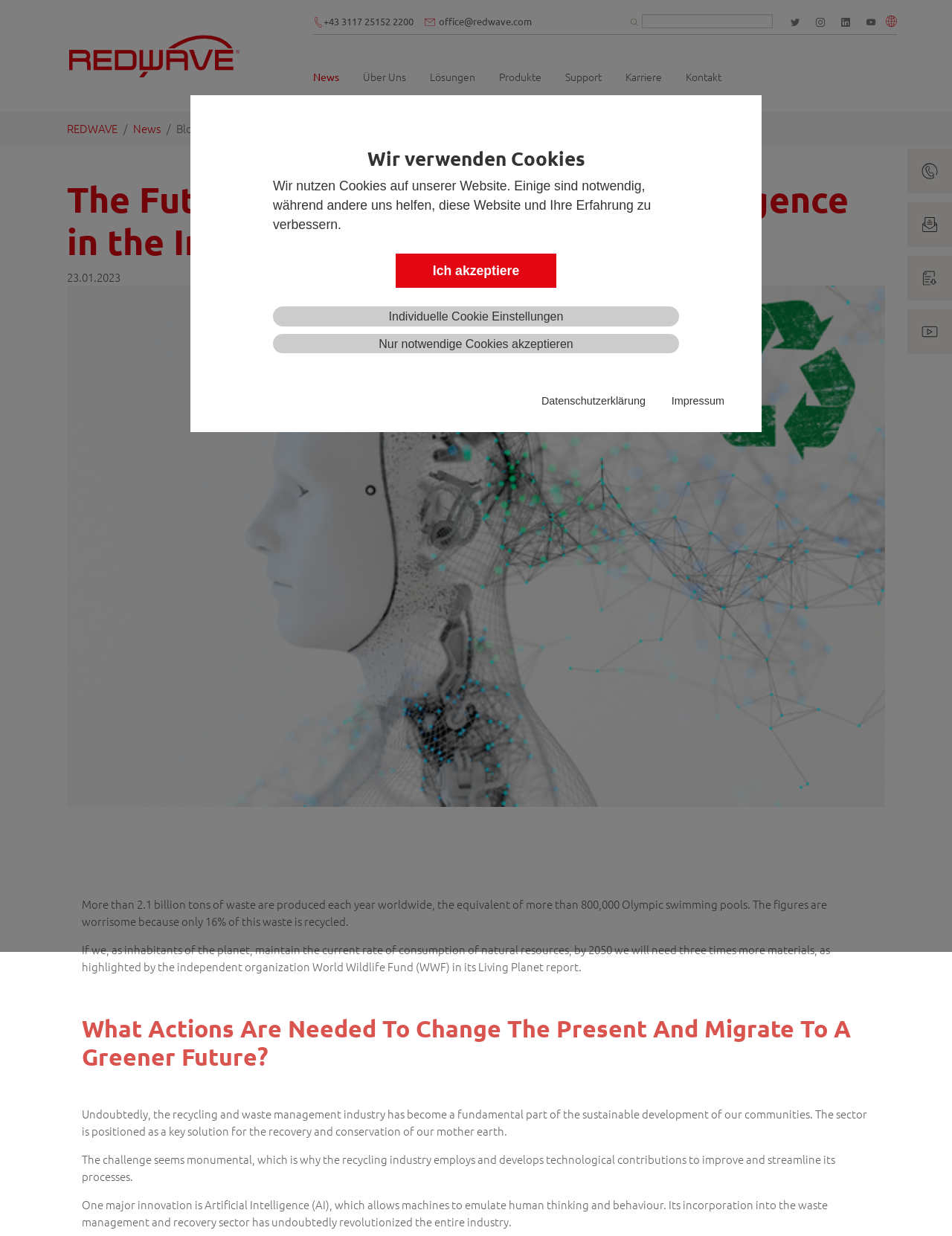Find the bounding box coordinates for the area that must be clicked to perform this action: "Search for something".

[0.674, 0.012, 0.812, 0.023]